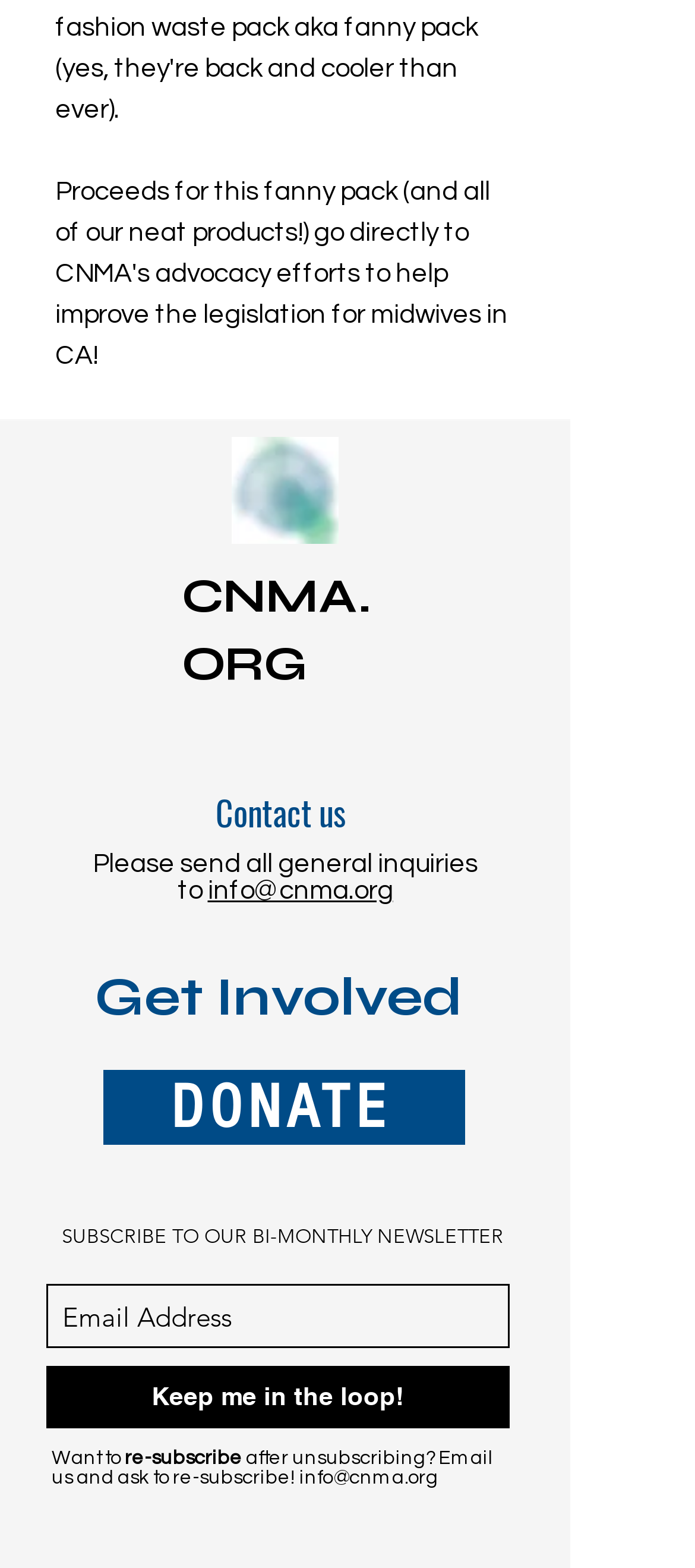Please find the bounding box for the UI component described as follows: "Boutique".

None